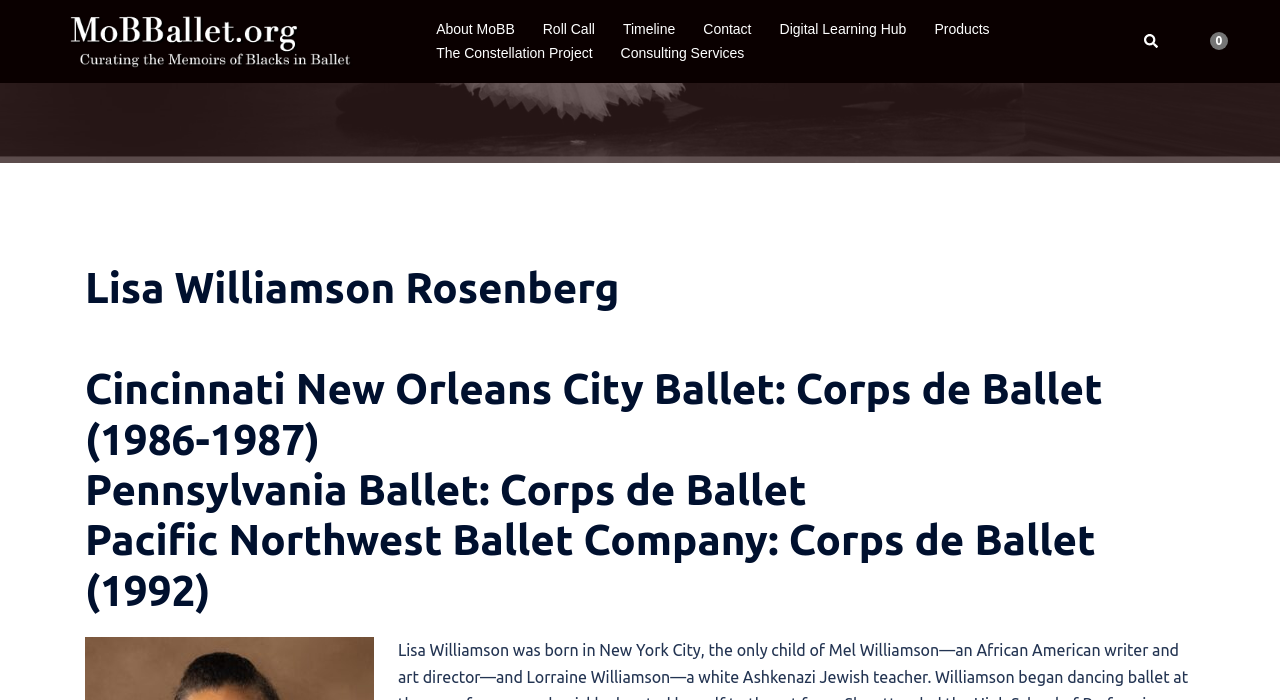Indicate the bounding box coordinates of the clickable region to achieve the following instruction: "explore The Constellation Project."

[0.341, 0.059, 0.463, 0.093]